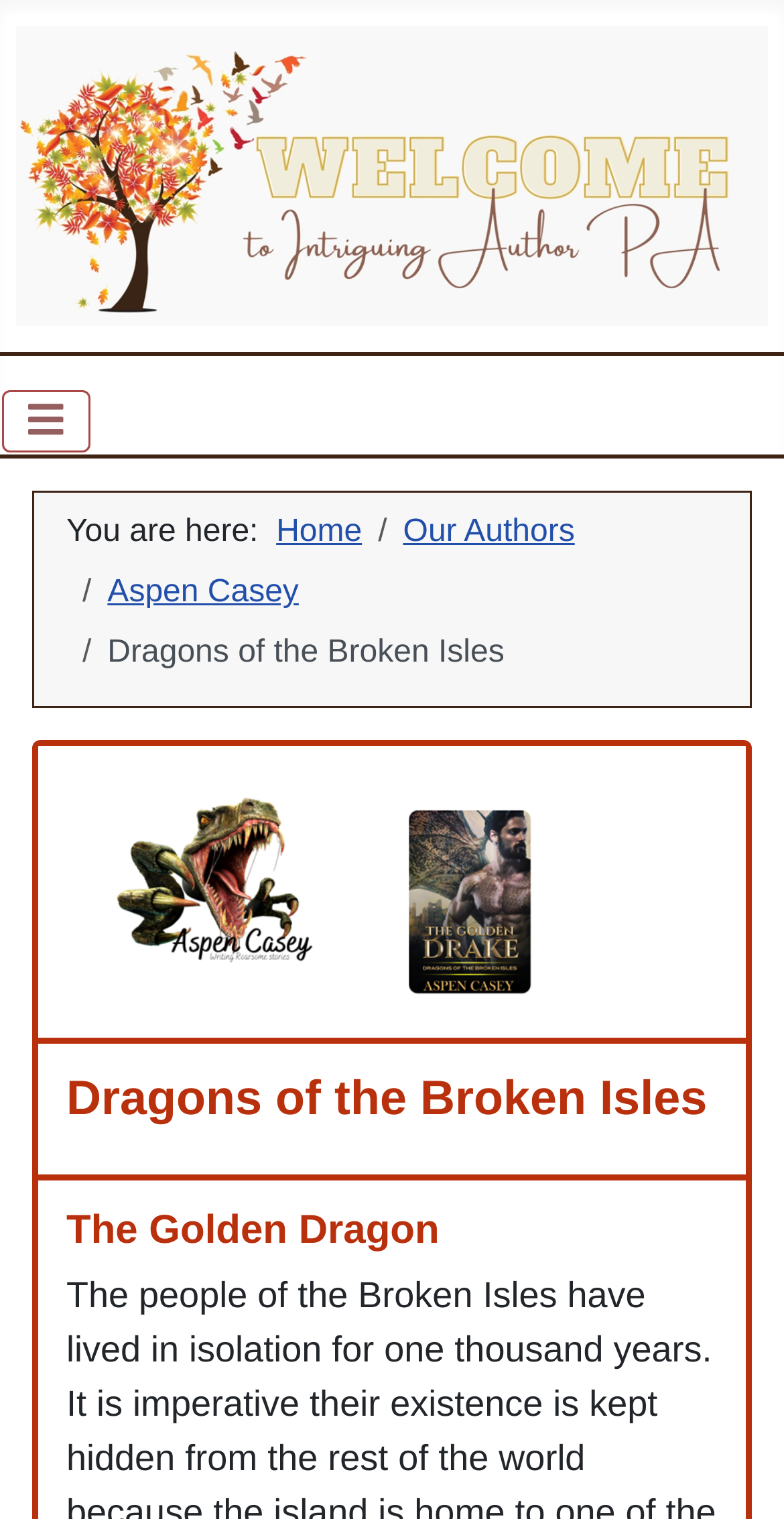Answer succinctly with a single word or phrase:
How many books are listed on this page?

2